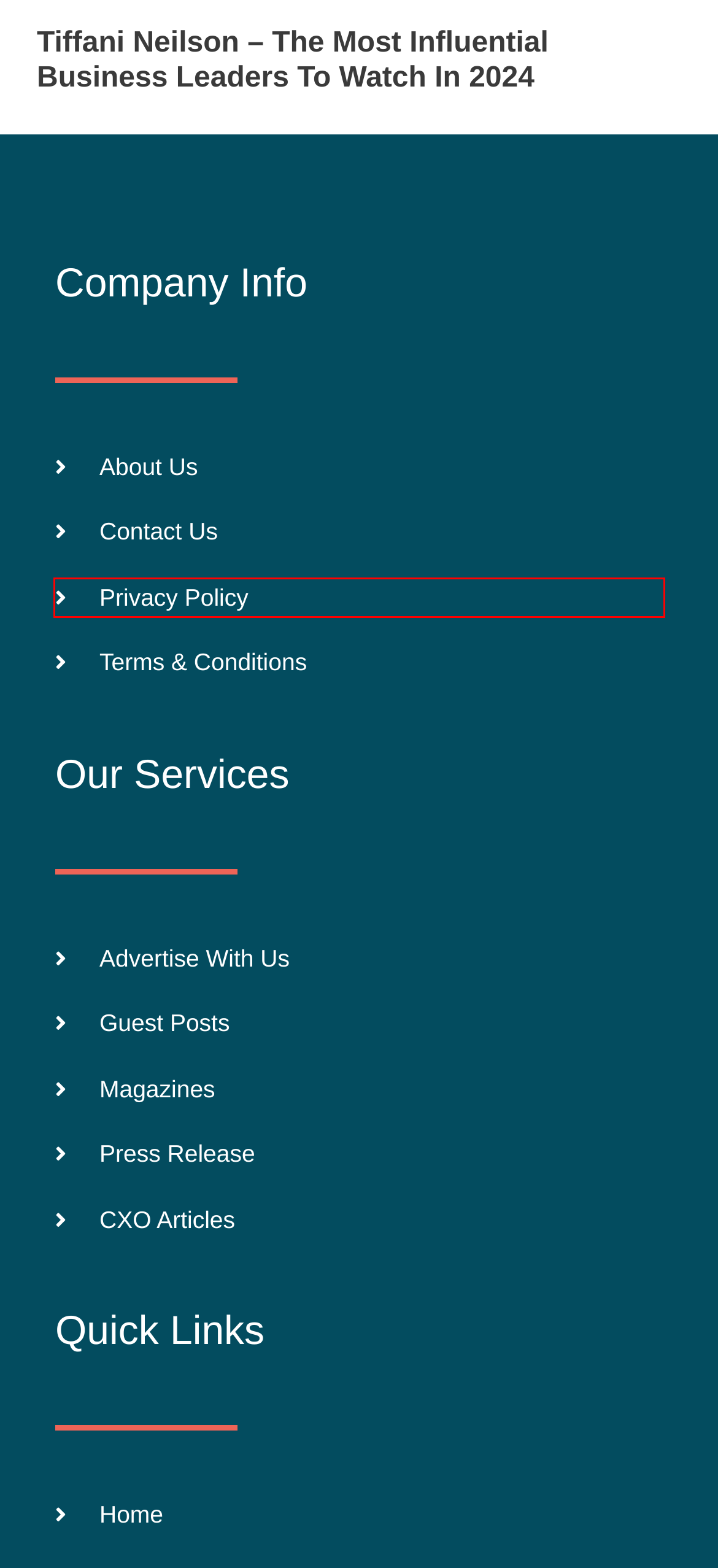A screenshot of a webpage is given with a red bounding box around a UI element. Choose the description that best matches the new webpage shown after clicking the element within the red bounding box. Here are the candidates:
A. CXO Articles Archives - Fortunes Crown
B. Best Online Business Magazine | Top business magazine in US
C. Business Blogs | Industry Blogs | Entrepreneur Blogs - Fortunes Crown
D. Terms and Conditions - Fortunes Crown
E. Advertise With Us - Fortunes Crown
F. Privacy Policy - Fortunes Crown
G. People Story - Fortunes Crown
H. Tiffani Neilson – The Most Influential Business Leaders To Watch In 2024 - Fortunes Crown

F